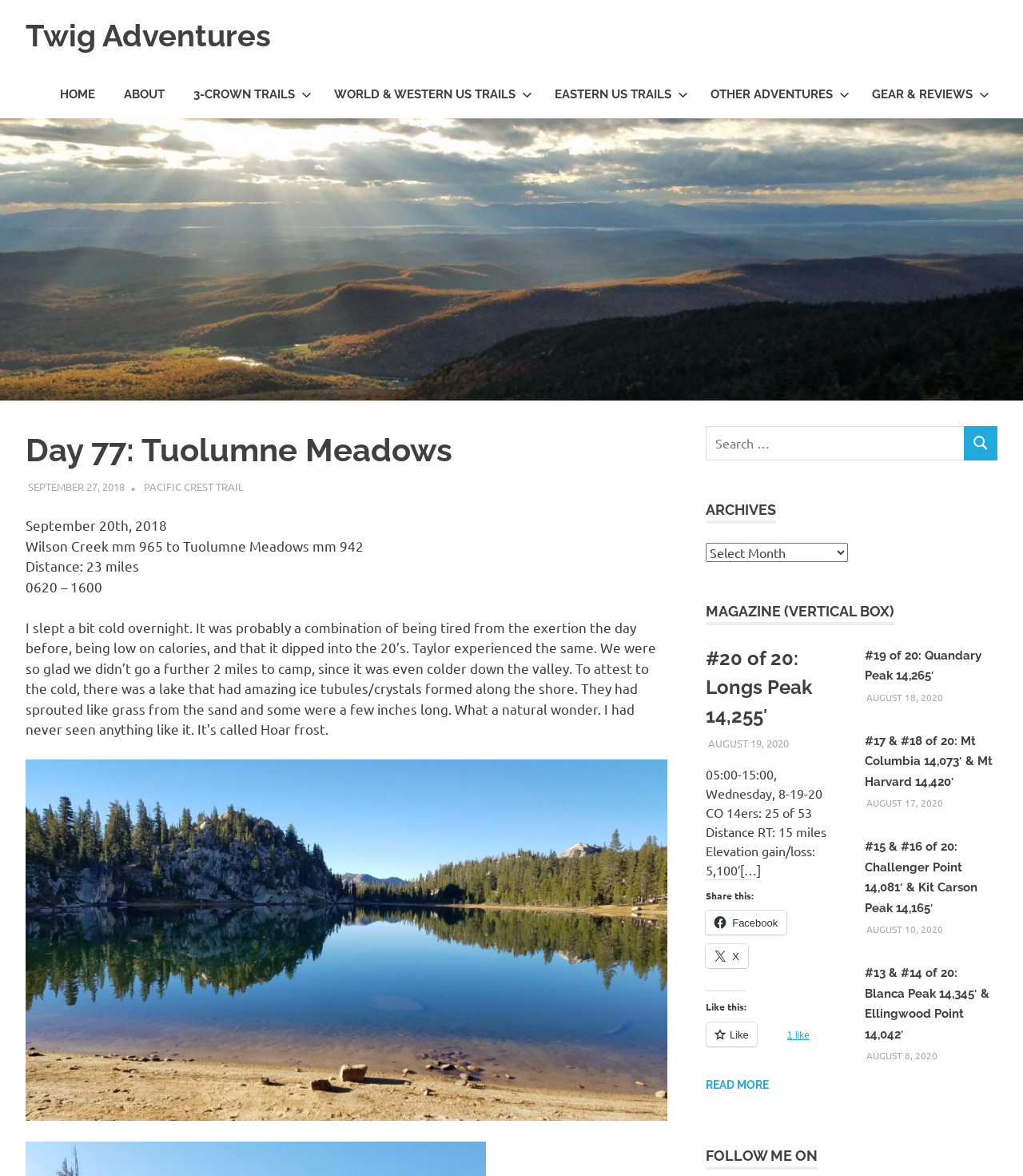Please give a succinct answer to the question in one word or phrase:
How many articles are listed on the webpage?

4